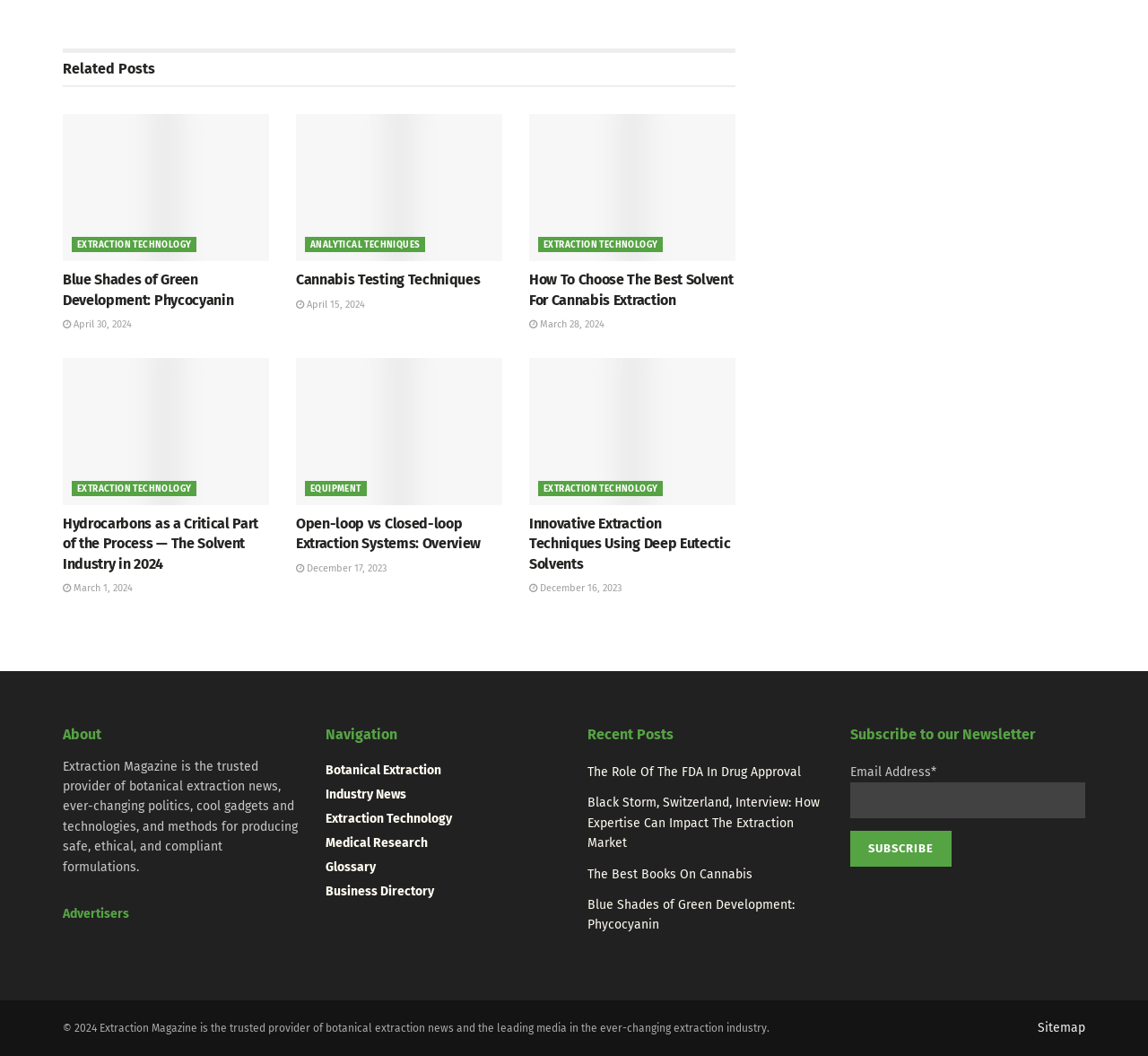Please indicate the bounding box coordinates for the clickable area to complete the following task: "Read the article 'Blue Shades of Green Development: Phycocyanin'". The coordinates should be specified as four float numbers between 0 and 1, i.e., [left, top, right, bottom].

[0.055, 0.108, 0.234, 0.248]